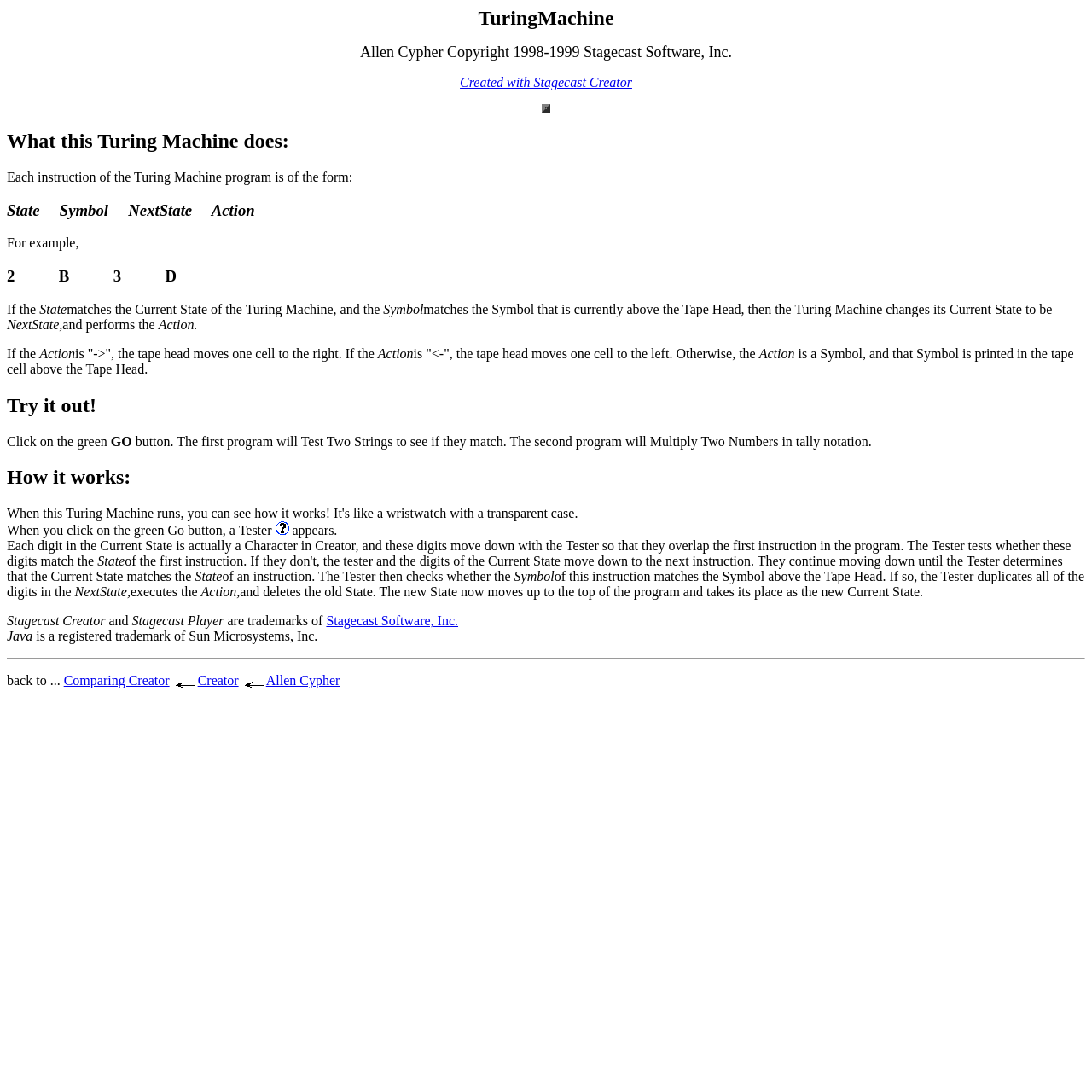What is the relationship between the Current State and the digits in the program?
Please give a detailed and elaborate explanation in response to the question.

The webpage explains that each digit in the Current State is actually a Character in Creator, and these digits move down with the Tester to overlap the first instruction in the program.